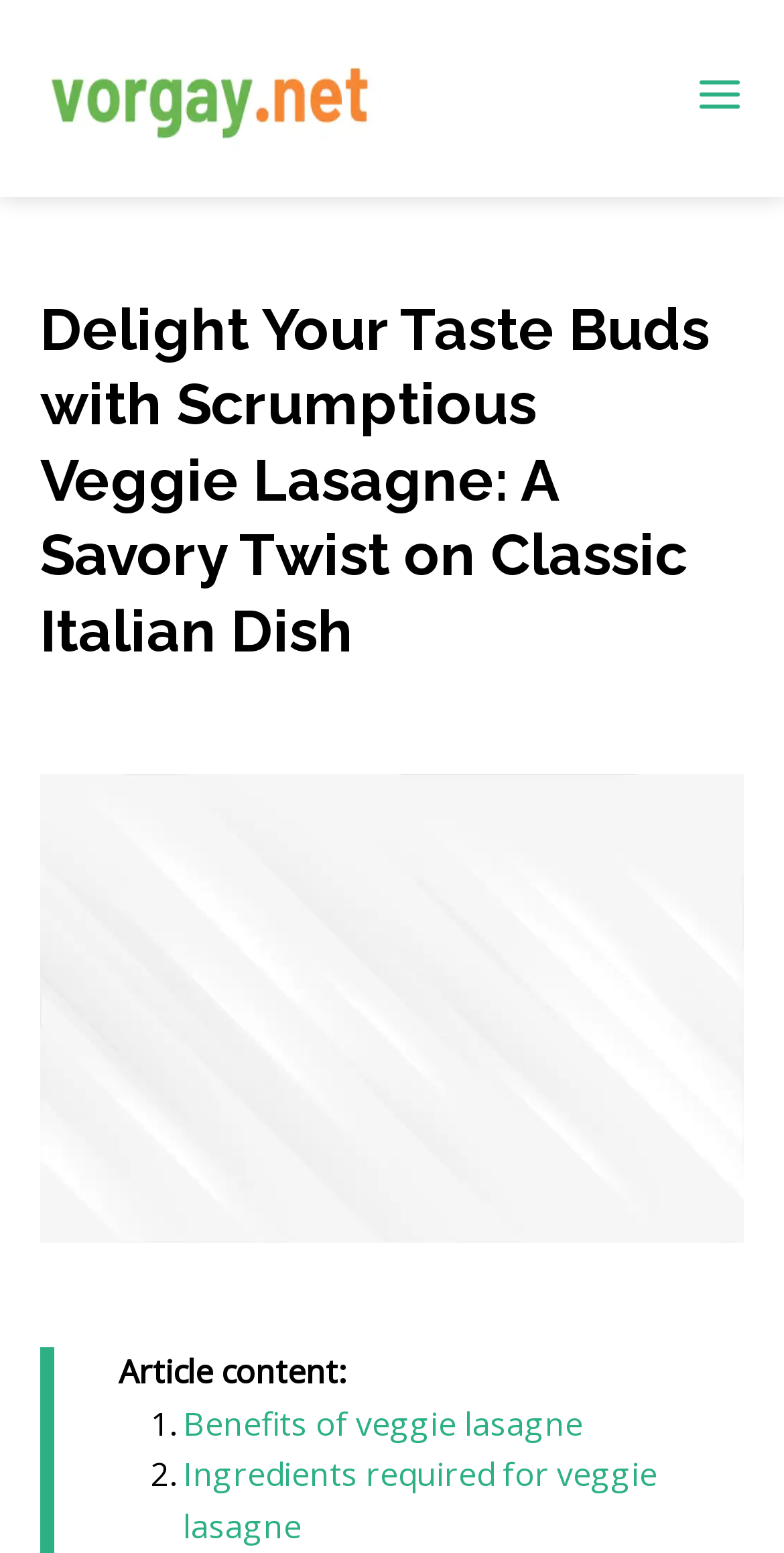Find the bounding box of the web element that fits this description: "Benefits of veggie lasagne".

[0.233, 0.902, 0.744, 0.931]